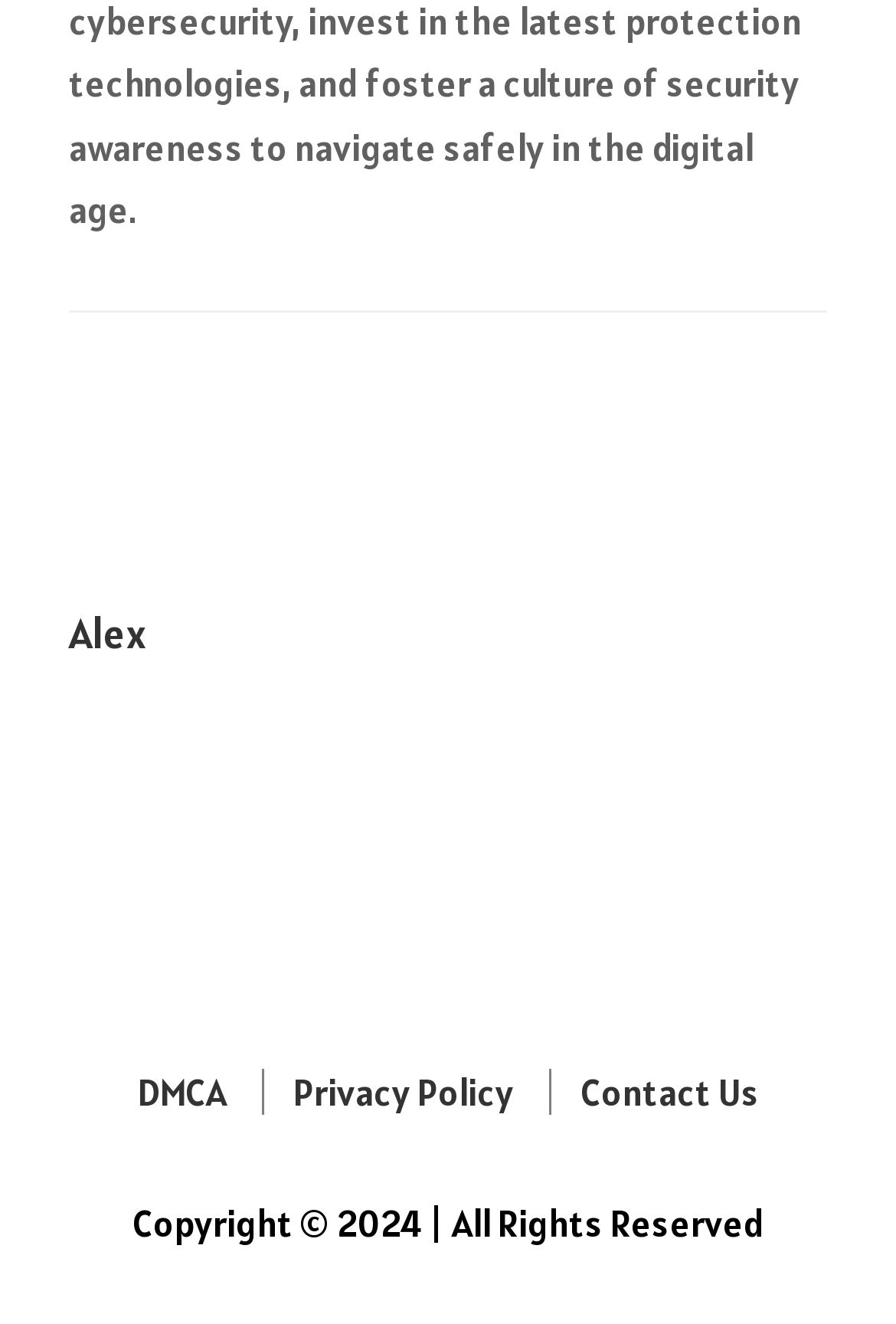Give a one-word or phrase response to the following question: What is the name of the person on the webpage?

Alex